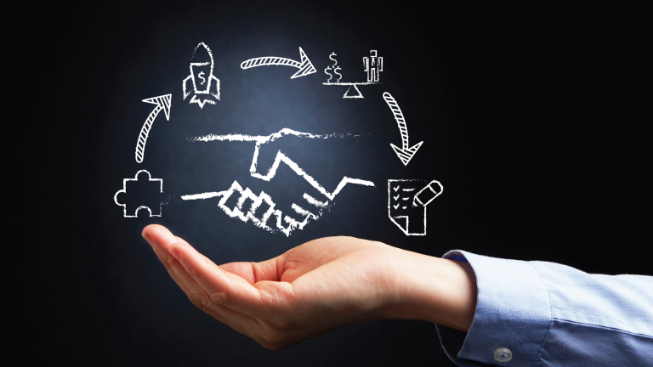Illustrate the image with a detailed and descriptive caption.

The image portrays a hand extended in a gesture of collaboration, symbolizing partnership and investment. Above the hand, a series of sketched icons illustrate essential concepts related to finance and investment. These include a rocket symbolizing growth and innovation, a puzzle piece representing strategic planning, and various icons indicating financial transactions and market dynamics. The overall composition suggests a journey through the world of investing, highlighting the importance of forming connections and understanding the fundamental strategies needed to achieve long-term financial goals. This visual encapsulates the critical essence of investing—balancing risk, return, and careful planning to create a secure financial future.